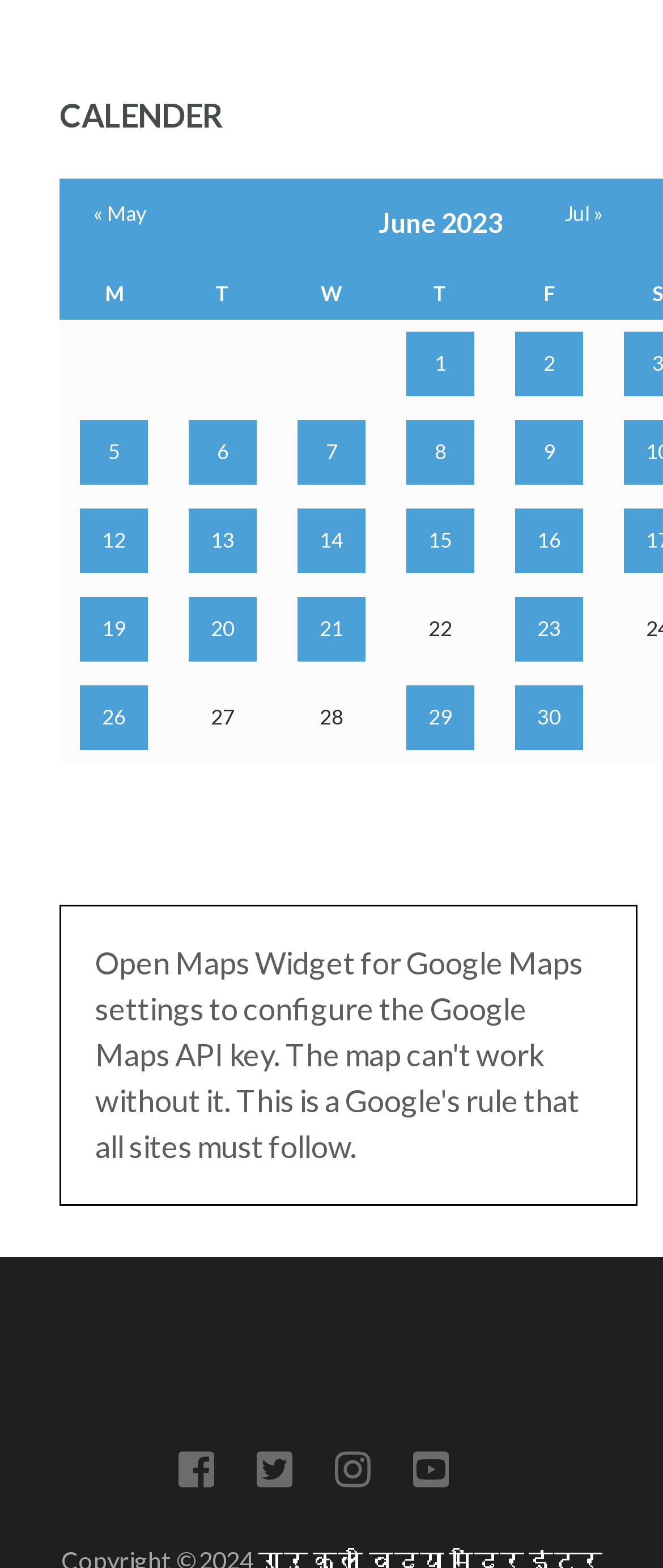Could you provide the bounding box coordinates for the portion of the screen to click to complete this instruction: "View posts published on June 29, 2023"?

[0.613, 0.437, 0.715, 0.479]